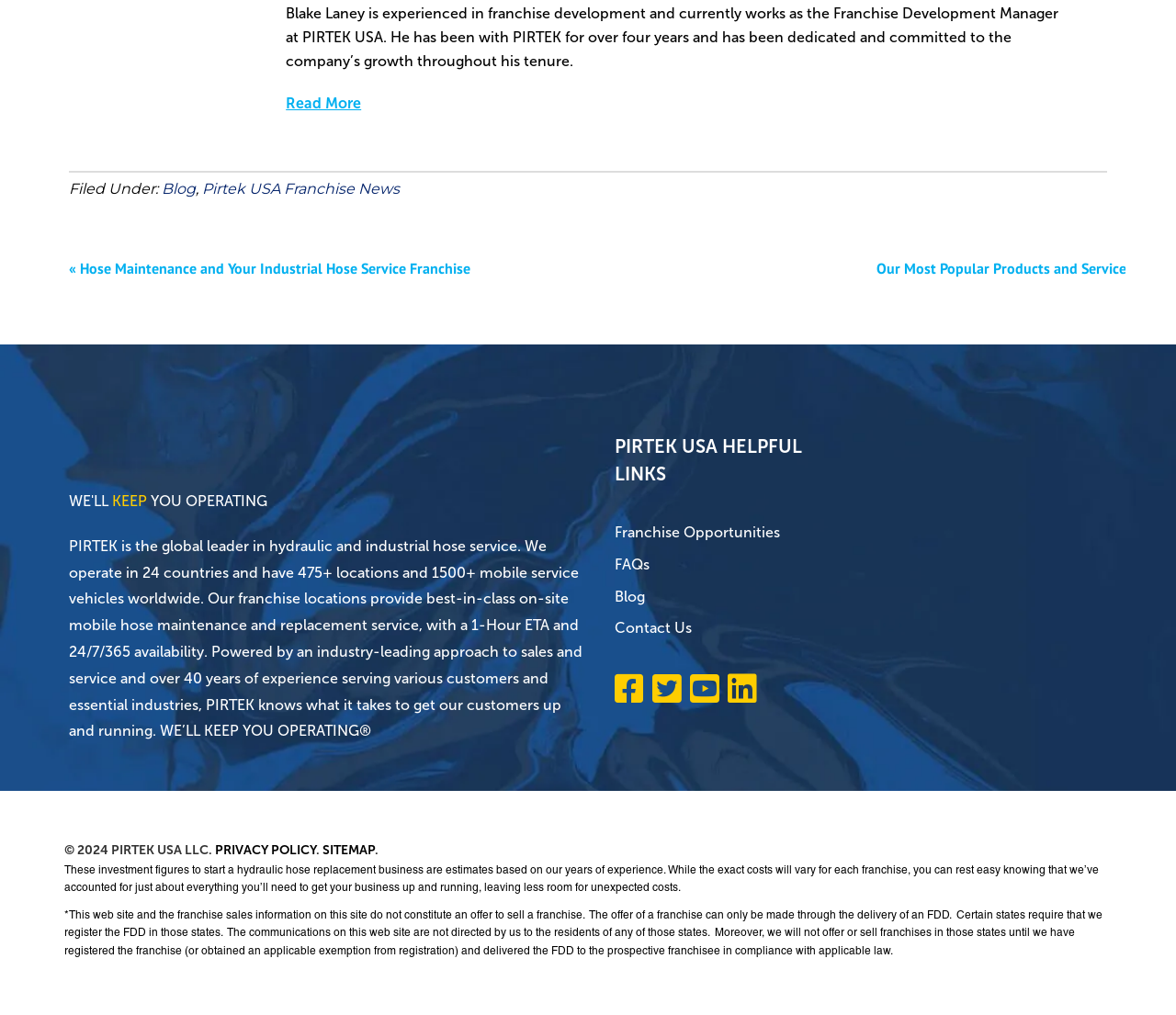Determine the bounding box coordinates of the element's region needed to click to follow the instruction: "Visit the previous post". Provide these coordinates as four float numbers between 0 and 1, formatted as [left, top, right, bottom].

[0.059, 0.255, 0.4, 0.273]